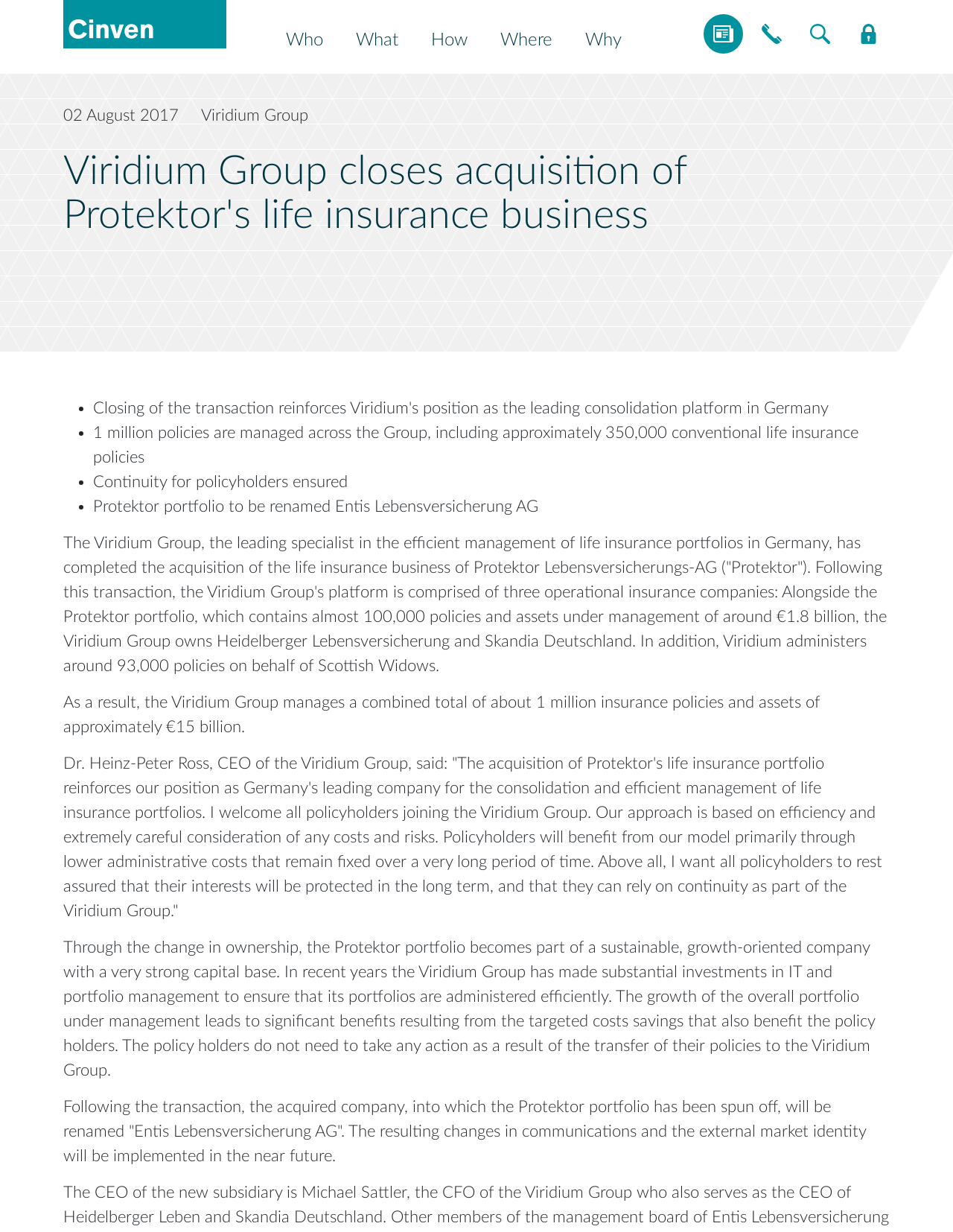How many policies are managed by the Viridium Group?
Based on the visual, give a brief answer using one word or a short phrase.

About 1 million